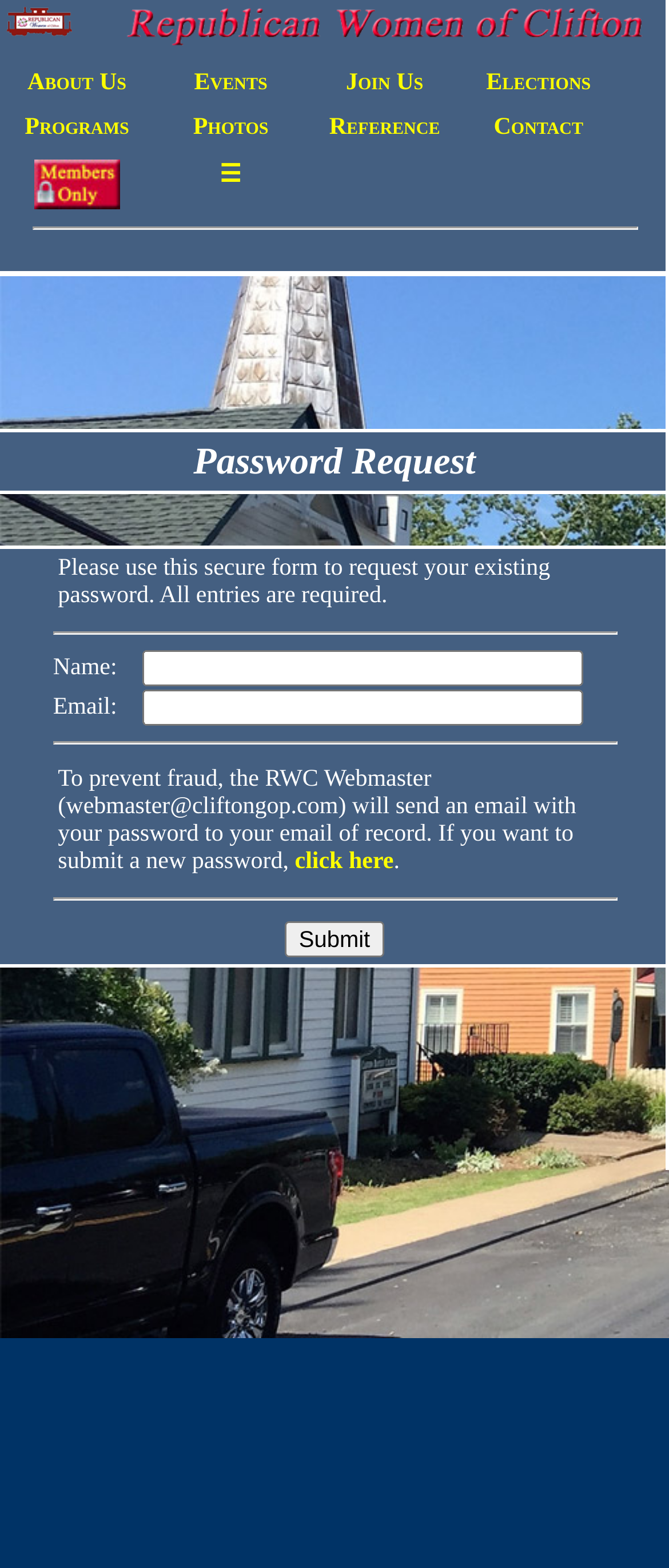Could you find the bounding box coordinates of the clickable area to complete this instruction: "Click the 'click here' link"?

[0.441, 0.541, 0.588, 0.557]